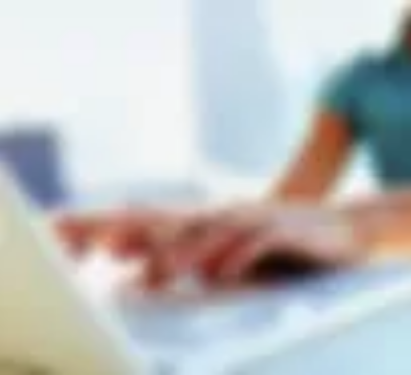Is the person in the image working alone?
Answer the question based on the image using a single word or a brief phrase.

No